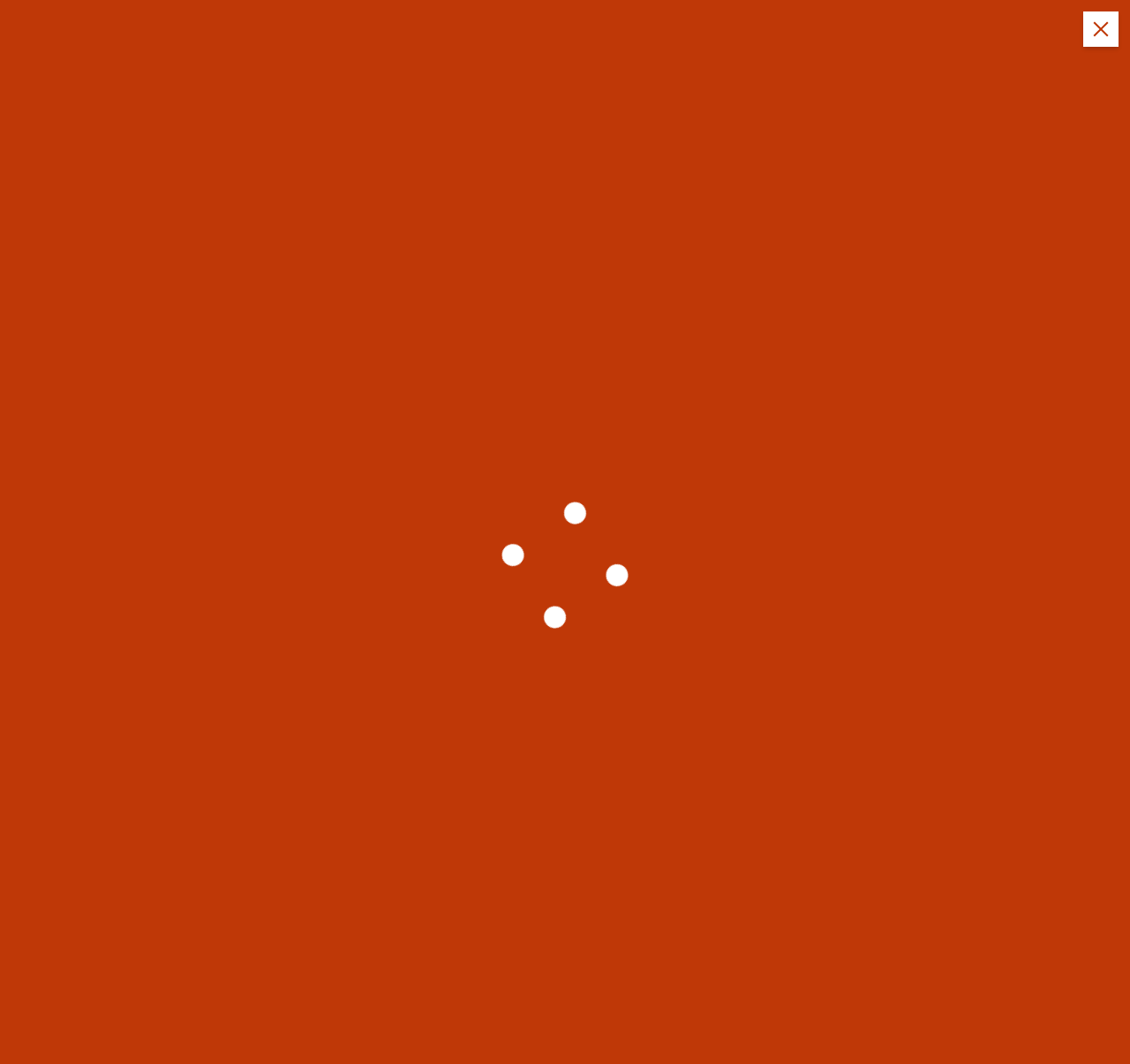Generate an in-depth caption that captures all aspects of the webpage.

The webpage appears to be a news article or blog post from a website called "Learning Spiral". At the top of the page, there is a button on the right side, and a "Trending News" label on the left side. Below the "Trending News" label, there is a news headline "Pallavi Jha: A Visionary Leader in Training and Development".

On the top-left corner, there is a link to "Atulya Hindustan" with an accompanying image. Below this, there is a tagline "Just another WordPress site". A navigation menu with links to "Home", "Business", "Technology", "National", "World", "PR", "Lifestyle", and "Education" is located below the tagline.

The main content of the webpage is an article with the title "Learning Spiral was invited to be the part of AWS Initiate Day Partner Forum 2022". The article has a breadcrumb navigation above it, showing the path "Home > Learning Spiral was invited to be the part of AWS Initiate Day Partner Forum 2022". 

On the right side of the article, there are links to other news articles, including "Business" and a date "July 27, 2022". Below the article, there is a section with a search bar and a heading "Recent Posts", which lists three recent news articles.

At the bottom of the page, there is a button on the right side, and a complementary section with a search bar and recent posts.